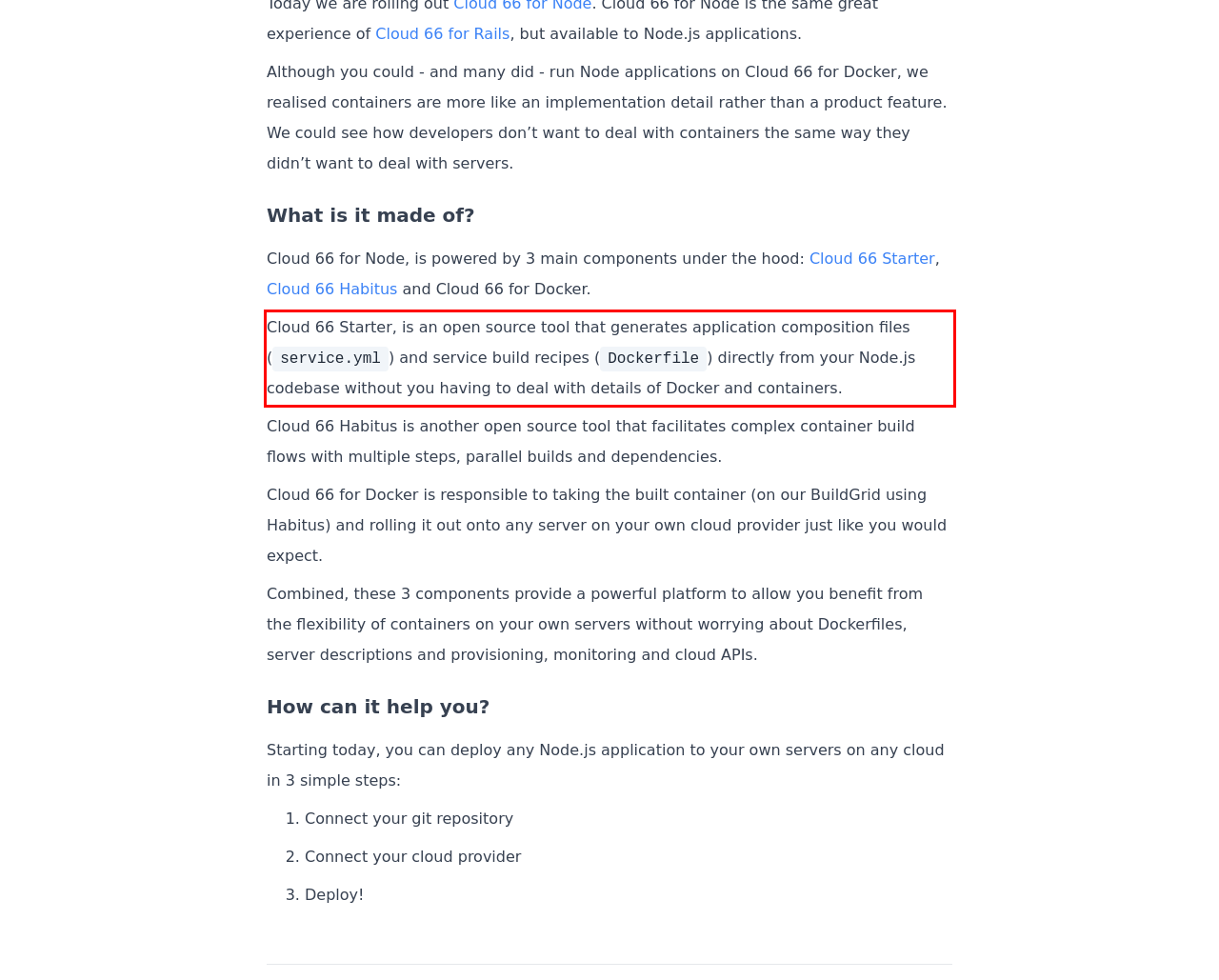You have a screenshot of a webpage with a UI element highlighted by a red bounding box. Use OCR to obtain the text within this highlighted area.

Cloud 66 Starter, is an open source tool that generates application composition files (service.yml) and service build recipes (Dockerfile) directly from your Node.js codebase without you having to deal with details of Docker and containers.